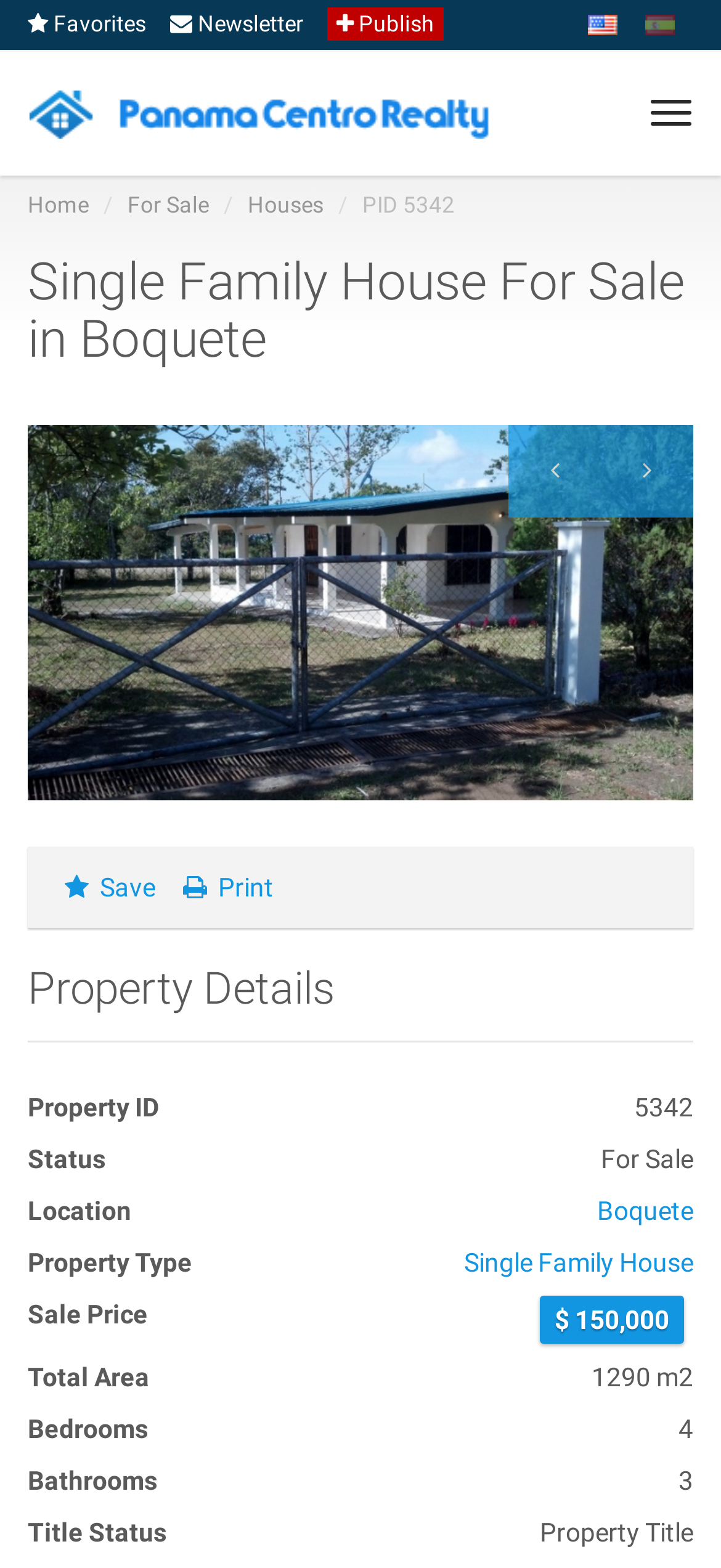Please identify the primary heading of the webpage and give its text content.

Single Family House For Sale in Boquete